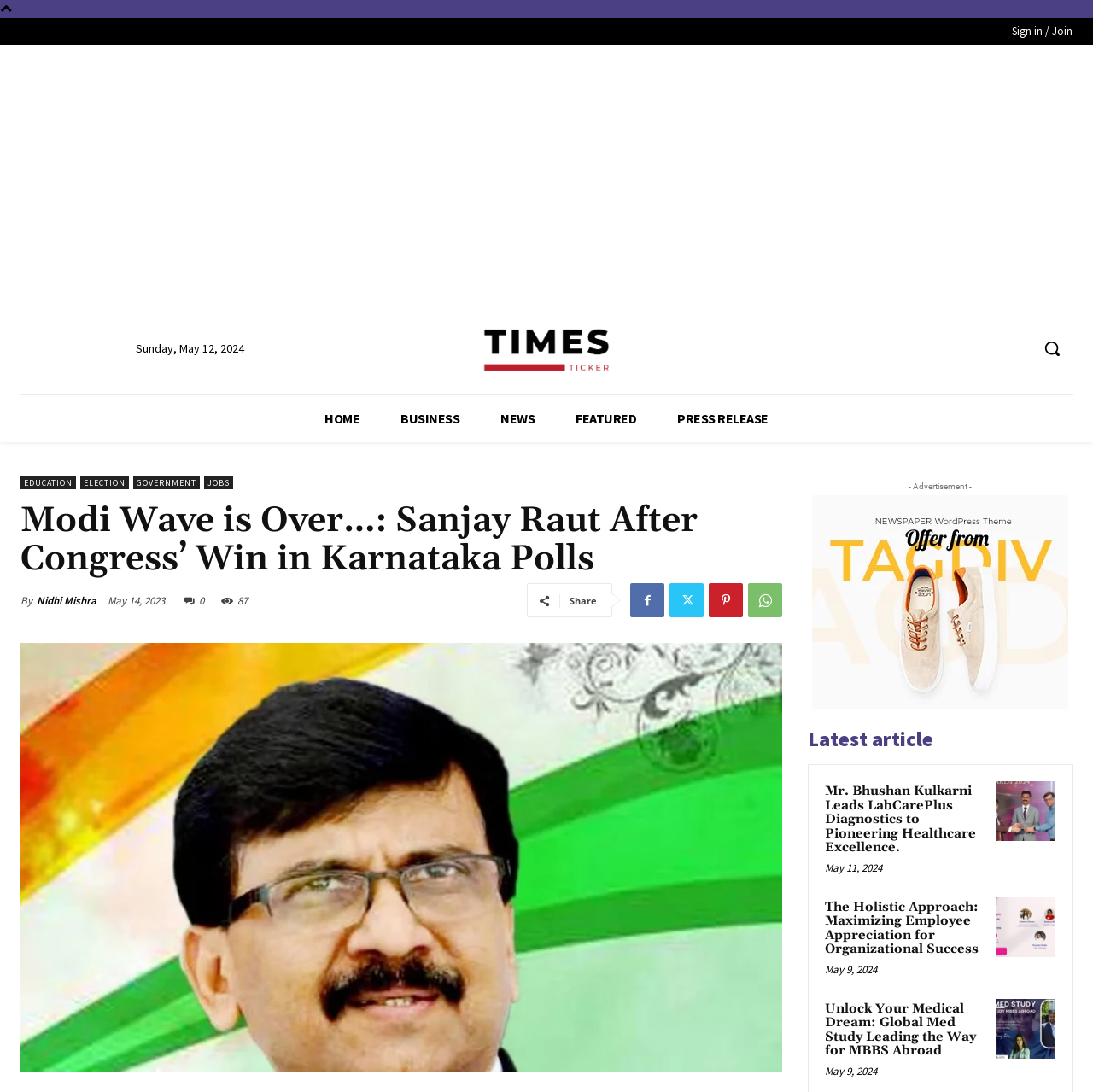Identify the bounding box of the HTML element described as: "aria-label="Advertisement" name="aswift_1" title="Advertisement"".

[0.031, 0.049, 0.969, 0.268]